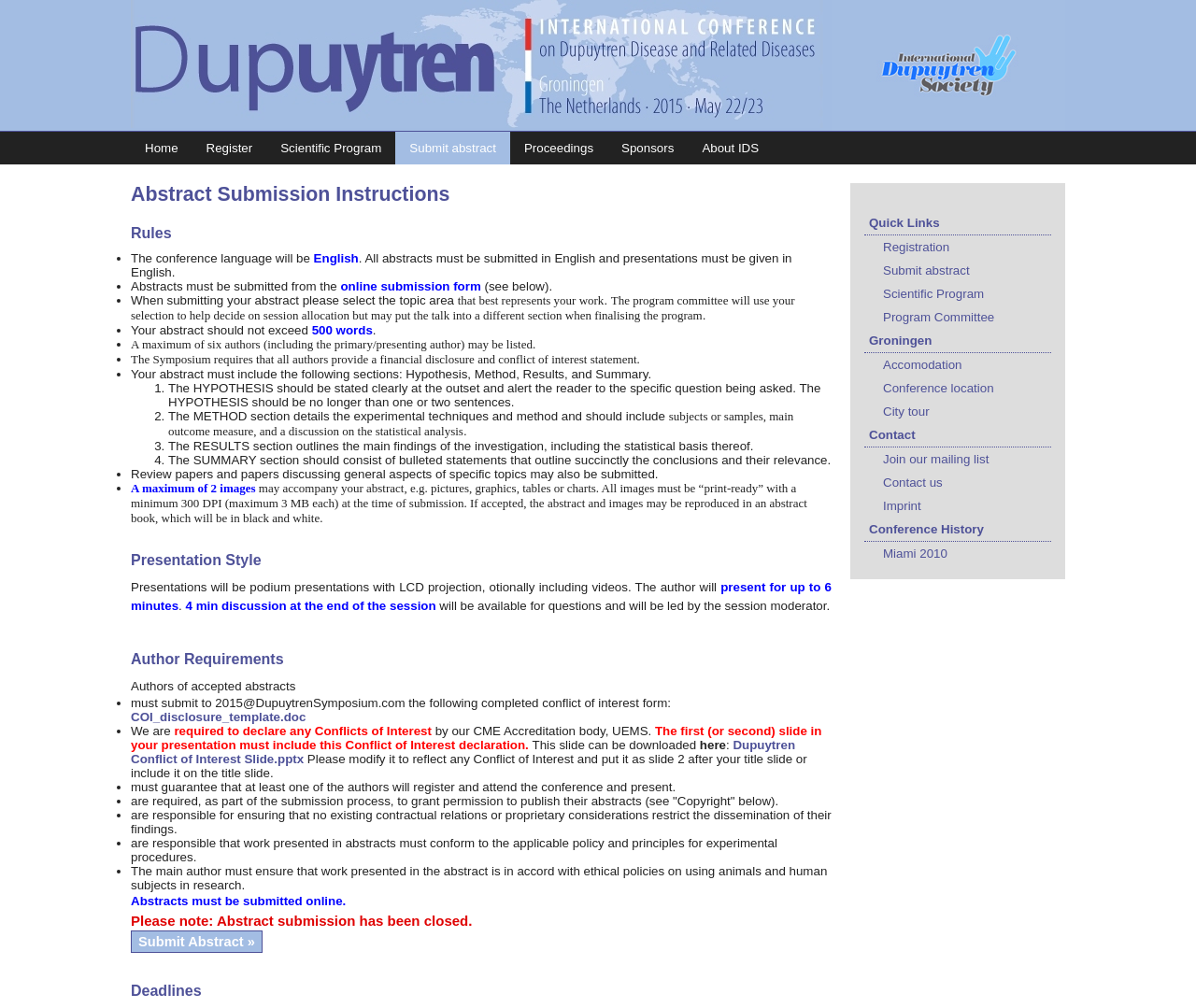Explain in detail what you observe on this webpage.

The webpage is about uploading abstracts for a conference. At the top, there are two images and a navigation menu with links to "Home", "Register", "Scientific Program", "Submit abstract", "Proceedings", "Sponsors", and "About IDS". Below the navigation menu, there is a section with links to "Quick Links", "Registration", "Submit abstract", "Scientific Program", "Program Committee", "Groningen", "Accommodation", "Conference location", "City tour", "Contact", "Join our mailing list", "Contact us", "Imprint", and "Conference History".

The main content of the webpage is divided into three sections: "Abstract Submission Instructions", "Rules", and "Presentation Style". The "Abstract Submission Instructions" section provides guidelines for submitting abstracts, including the language, format, and content requirements. The "Rules" section outlines the rules for abstract submission, including the maximum number of authors, the requirement for a financial disclosure and conflict of interest statement, and the format of the abstract. The "Presentation Style" section describes the format of the presentations, including the use of LCD projection and videos, and the time allocated for presentations and discussions.

Throughout the webpage, there are several headings, list markers, and static text elements that provide additional information and guidance for authors submitting abstracts.